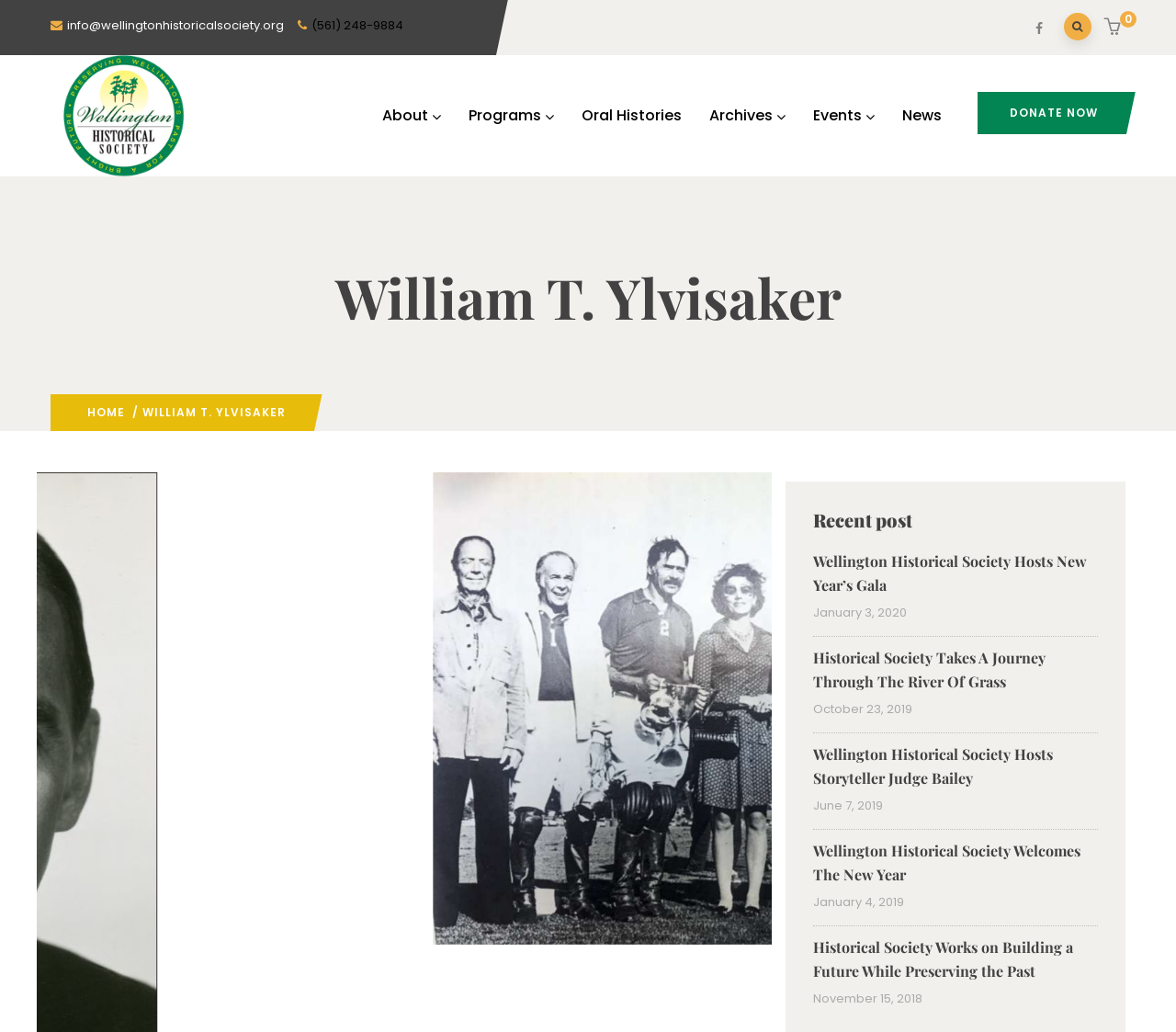Please identify the bounding box coordinates of the element I should click to complete this instruction: 'Call the Wellington Historical Society'. The coordinates should be given as four float numbers between 0 and 1, like this: [left, top, right, bottom].

[0.265, 0.016, 0.343, 0.033]